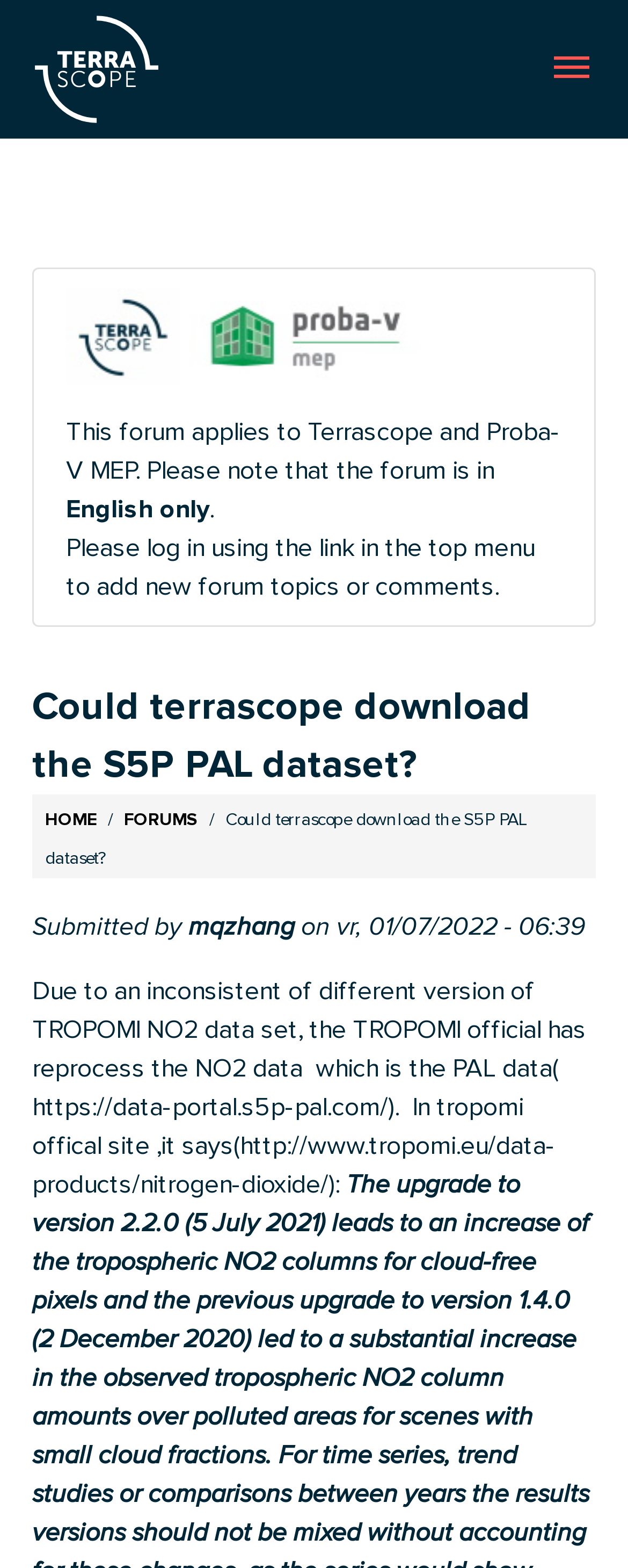Describe all visible elements and their arrangement on the webpage.

The webpage appears to be a forum discussion page, specifically a question and answer page. At the top, there is a navigation menu with a "Home" link and a menu icon on the right side. Below the navigation menu, there are two logos, one for Terrascope and one for Proba-V MEP. 

Next to the logos, there is a notice stating that the forum is for Terrascope and Proba-V MEP, and that it is in English only. Below the notice, there is a message asking users to log in to add new topics or comments.

The main content of the page is a discussion thread, with a heading that reads "Could terrascope download the S5P PAL dataset?" Above the heading, there is a breadcrumb navigation menu with links to "HOME" and "FORUMS". 

The discussion thread itself appears to be a question about downloading a specific dataset, with a detailed explanation of the issue and a reference to an official website. At the bottom of the page, there is a footer section with information about the submission, including the submitter's name and the date of submission.